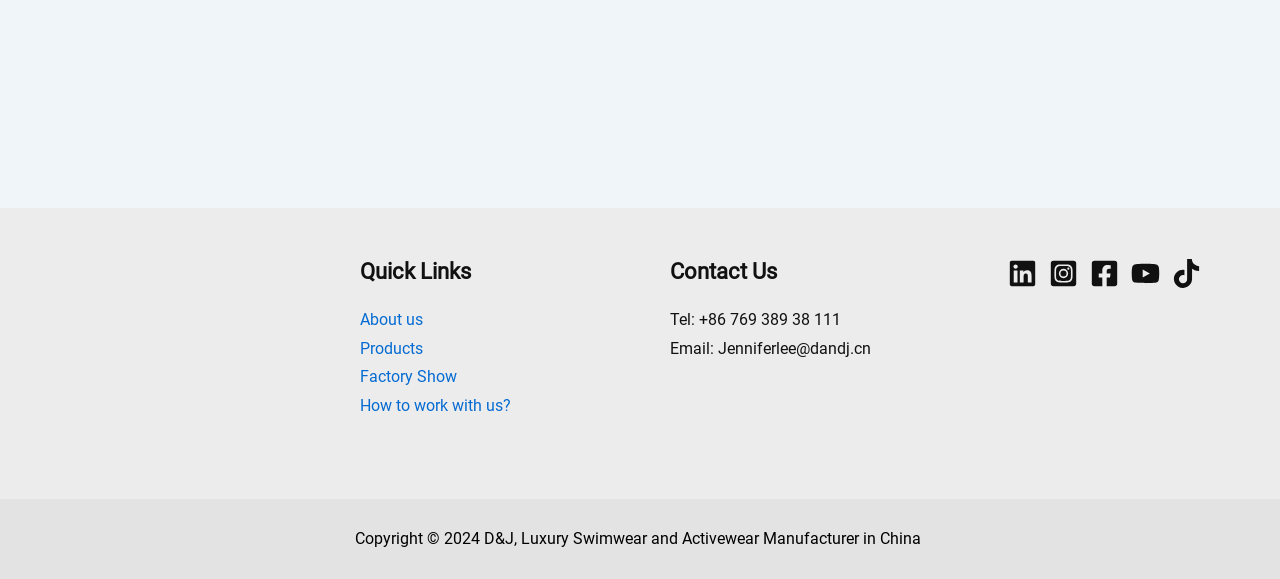Answer the question in one word or a short phrase:
What is the name of the company?

D&J